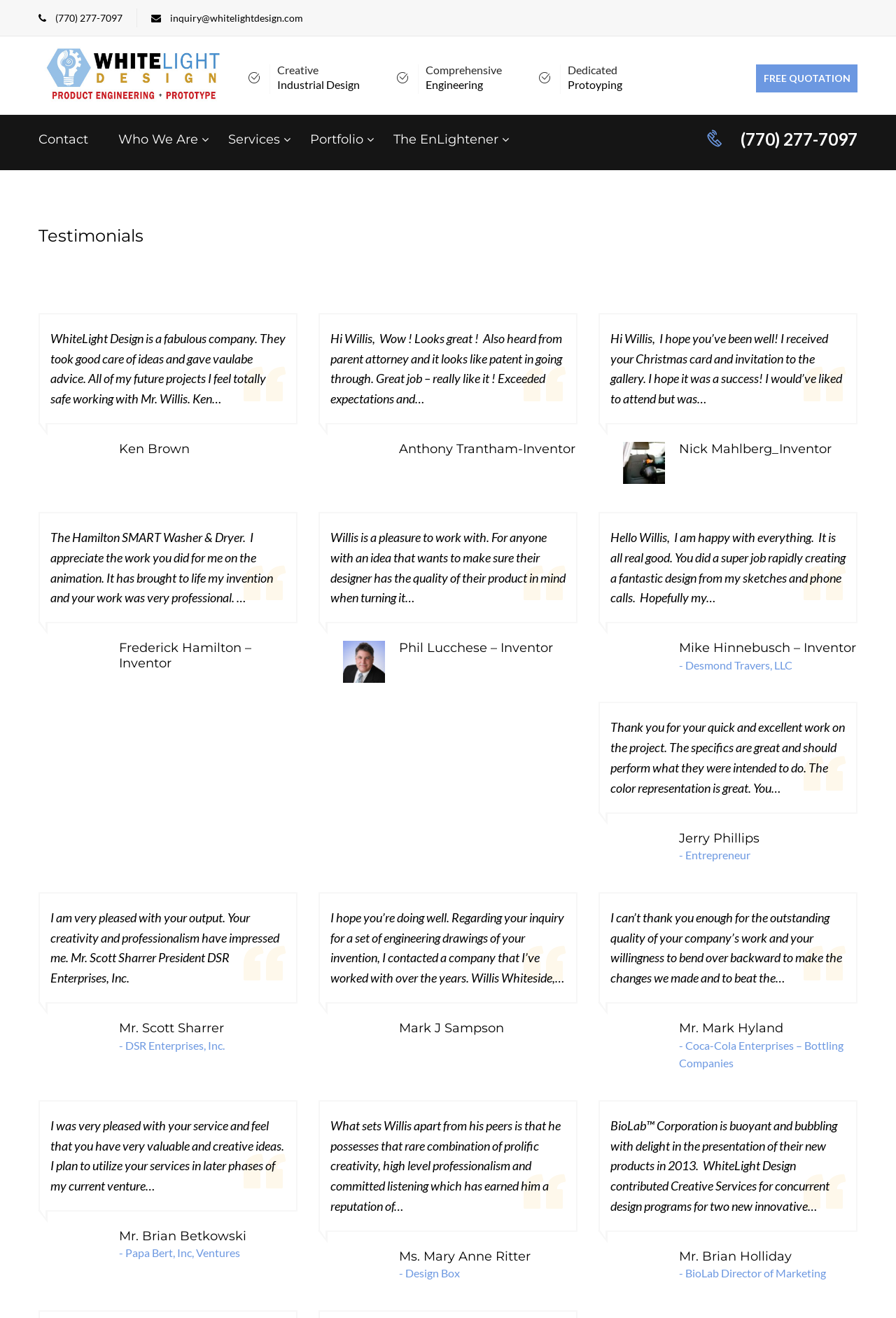Please find the bounding box coordinates of the section that needs to be clicked to achieve this instruction: "Click the 'Portfolio' link".

[0.346, 0.1, 0.405, 0.112]